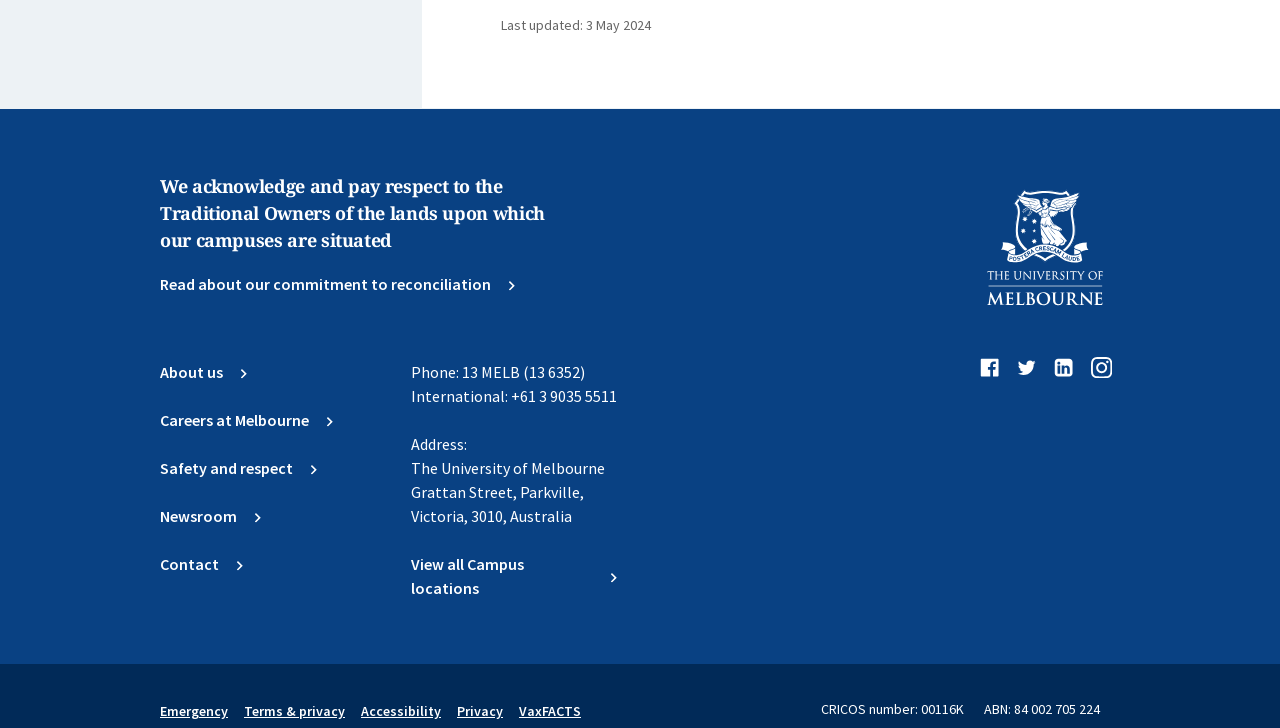Identify the bounding box of the HTML element described here: "Careers at Melbourne Chevron-right". Provide the coordinates as four float numbers between 0 and 1: [left, top, right, bottom].

[0.125, 0.561, 0.261, 0.594]